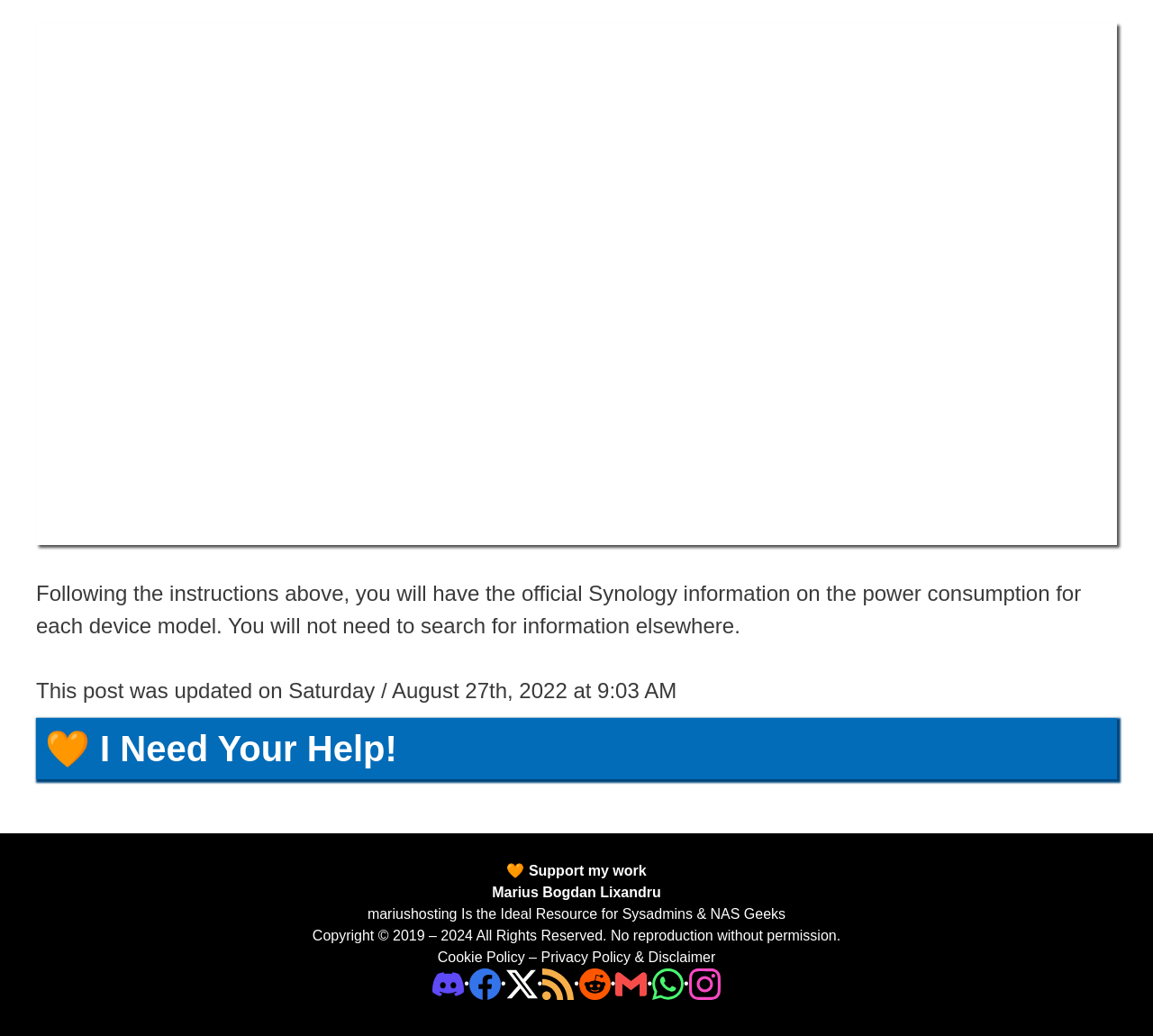Provide a thorough and detailed response to the question by examining the image: 
What is the topic of the post?

The topic of the post can be determined by looking at the image description 'Synology NAS Power Consumption 2' and the static text 'Following the instructions above, you will have the official Synology information on the power consumption for each device model.' which suggests that the post is about Synology NAS power consumption.